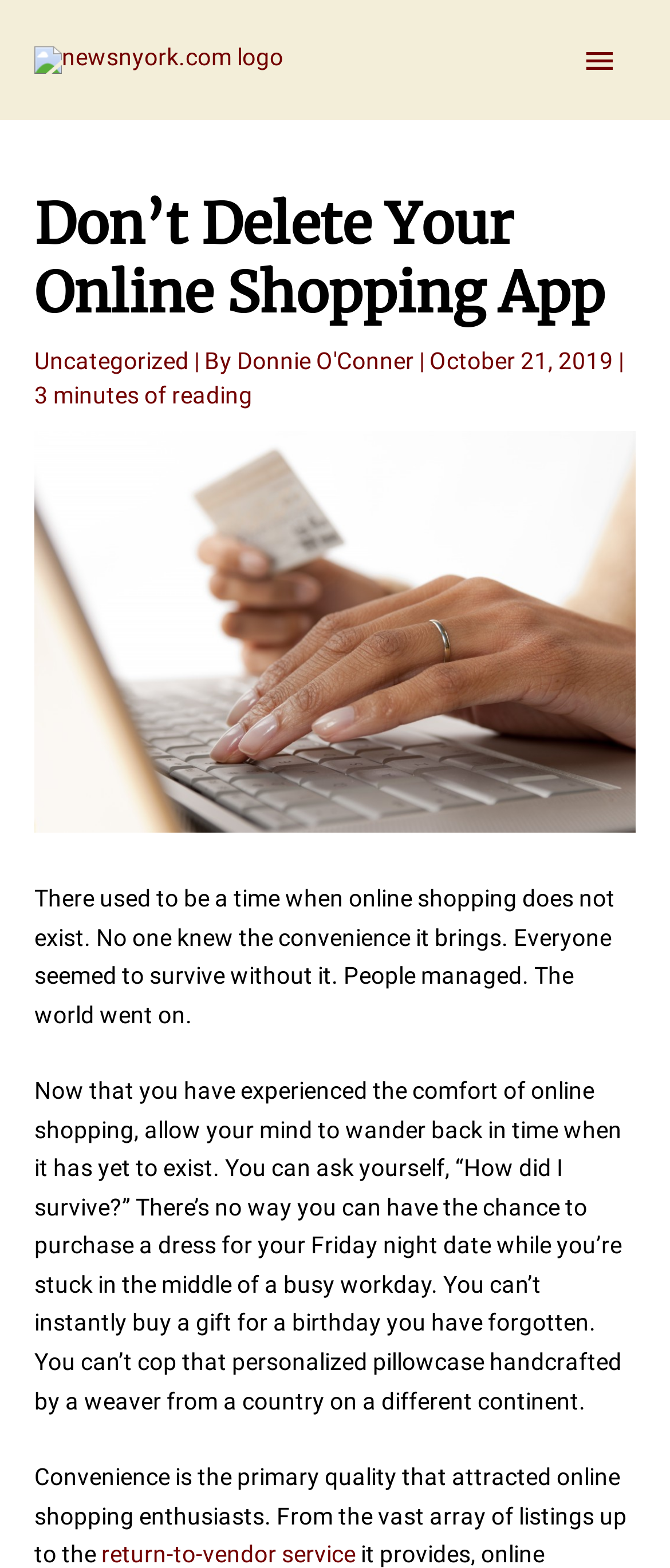Offer an in-depth caption of the entire webpage.

The webpage is an article titled "Why You Shouldn't Delete Your Online Shopping App" from News n'York. At the top left corner, there is a logo of News n'York, accompanied by a main menu button on the top right corner. Below the logo, there is a header section with a heading that matches the title of the article. The header section also contains a category label "Uncategorized", an author name "Donnie O'Conner", a publication date "October 21, 2019", and a reading time indicator "3 minutes of reading".

Below the header section, there is a large image related to online shopping, taking up most of the width of the page. The article content starts below the image, with a series of paragraphs discussing the convenience of online shopping and how it has changed people's purchasing habits. The text is divided into four paragraphs, with the last paragraph containing a link to a "return-to-vendor service".

Throughout the article, there are no other images or UI elements besides the logo, main menu button, and the image related to online shopping. The layout is simple, with a focus on the article content.